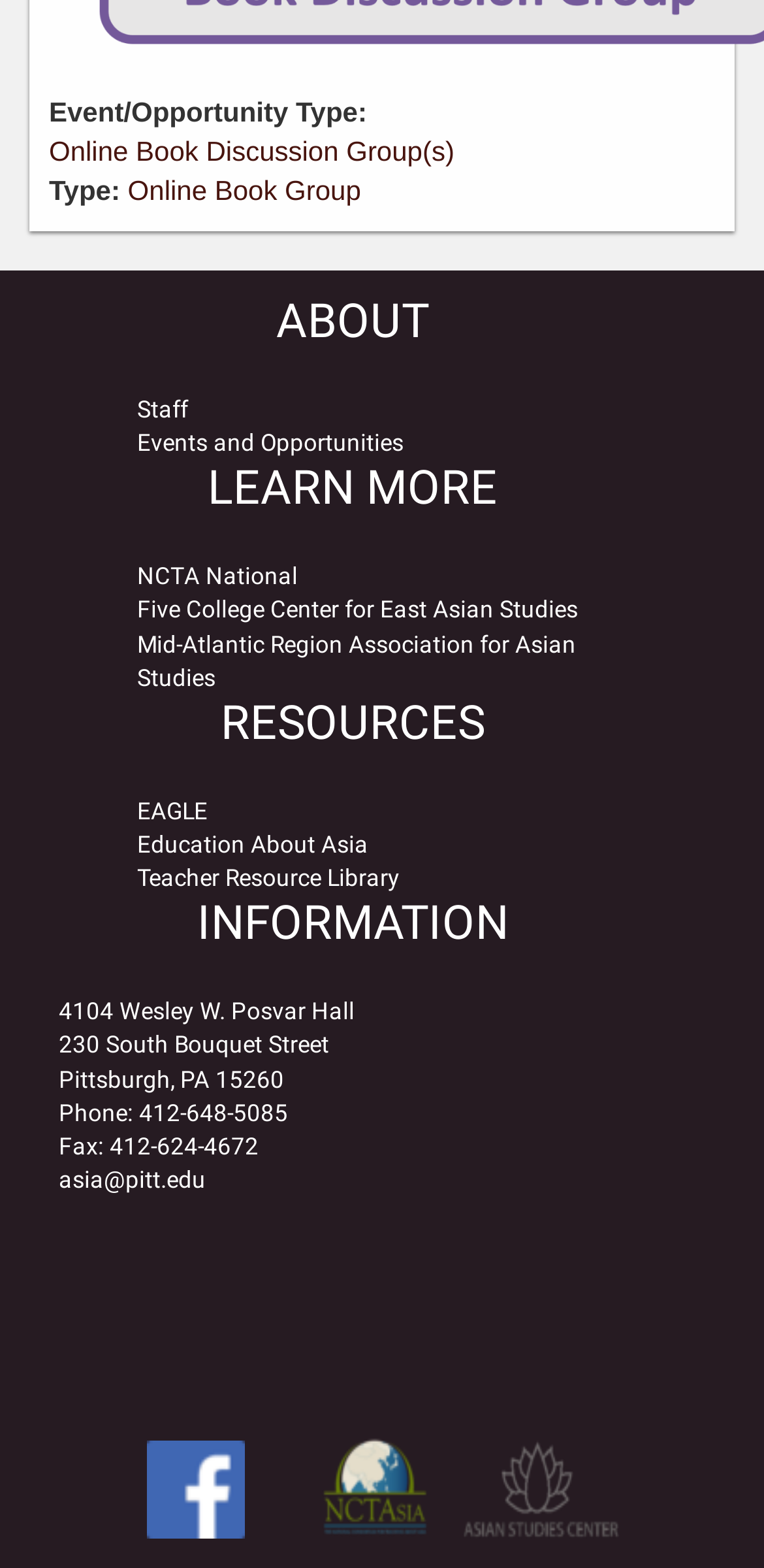Provide the bounding box coordinates of the area you need to click to execute the following instruction: "Learn about Events and Opportunities".

[0.179, 0.274, 0.528, 0.292]